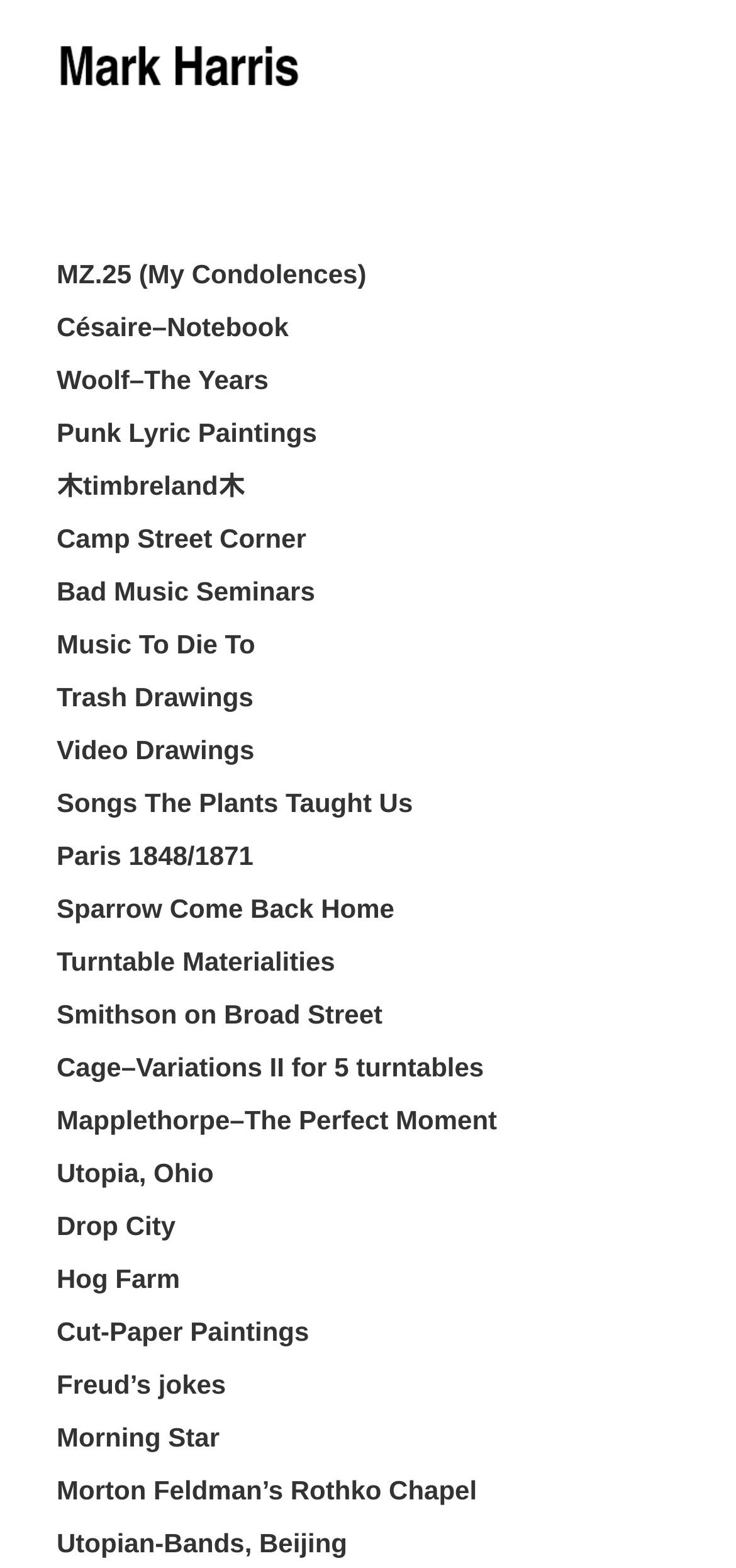Kindly provide the bounding box coordinates of the section you need to click on to fulfill the given instruction: "Join the Mailing List".

None